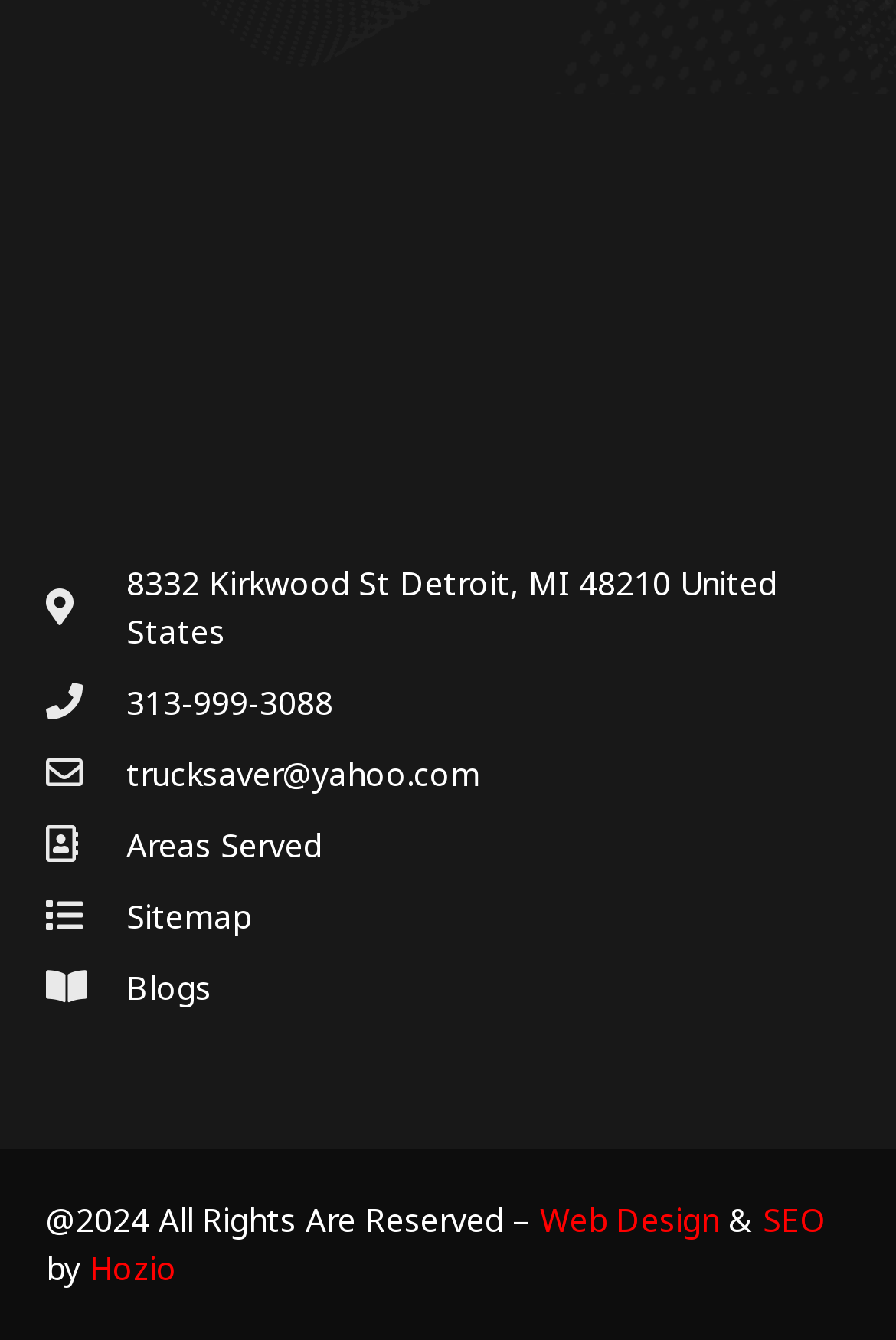Reply to the question with a single word or phrase:
What is the address of the company?

8332 Kirkwood St Detroit, MI 48210 United States